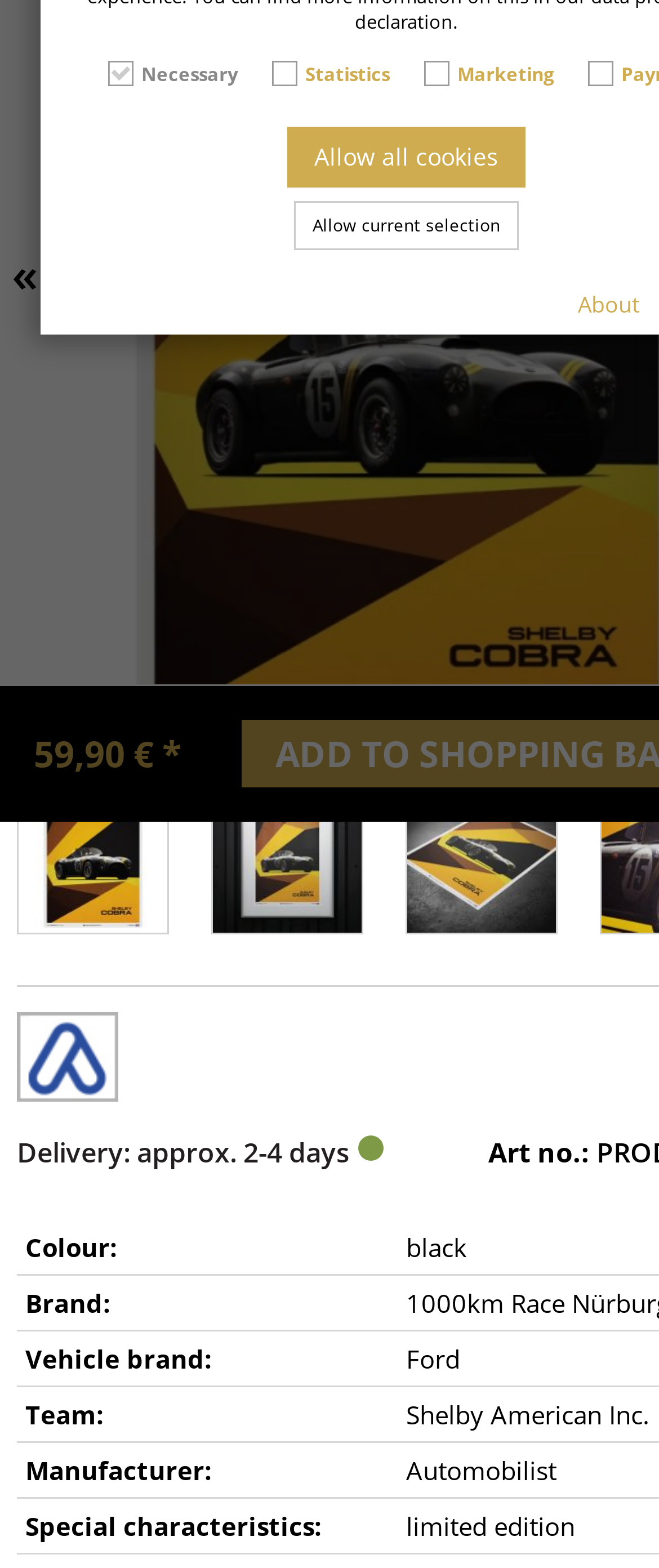Determine the bounding box coordinates for the UI element described. Format the coordinates as (top-left x, top-left y, bottom-right x, bottom-right y) and ensure all values are between 0 and 1. Element description: «

[0.0, 0.158, 0.077, 0.191]